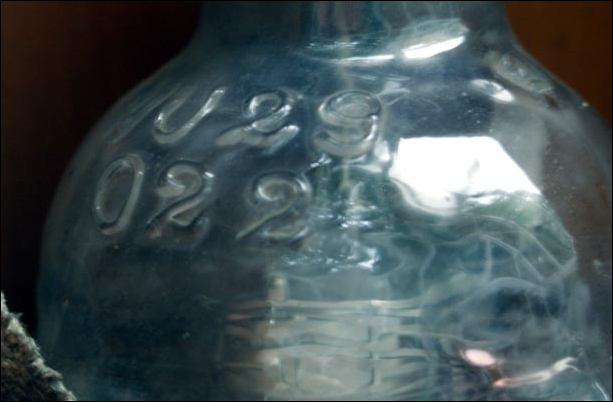Give a detailed account of what is happening in the image.

The image captures a close-up view of a silica envelope of the NU29 high power half-wave rectifier, showcasing the meticulously moulded lettering that includes the designation "U29" along with the numbers "02 2". This particular rectifier is notable for its high voltage capabilities, rated for a maximum peak inverse voltage (PIV) of 40 kV and a peak forward current of 5 Amps. The rectifier's construction reflects advanced technology for its time, featuring a pure tungsten filament encased within a robust silica envelope. This close-up provides insight into the intricate design, emphasizing the craftsmanship and engineering used in its creation, which were essential for applications in radio transmitters, particularly in British Navy equipment. The overall image highlights not just the physical characteristics of the rectifier but also its historical significance in the evolution of electronic components.